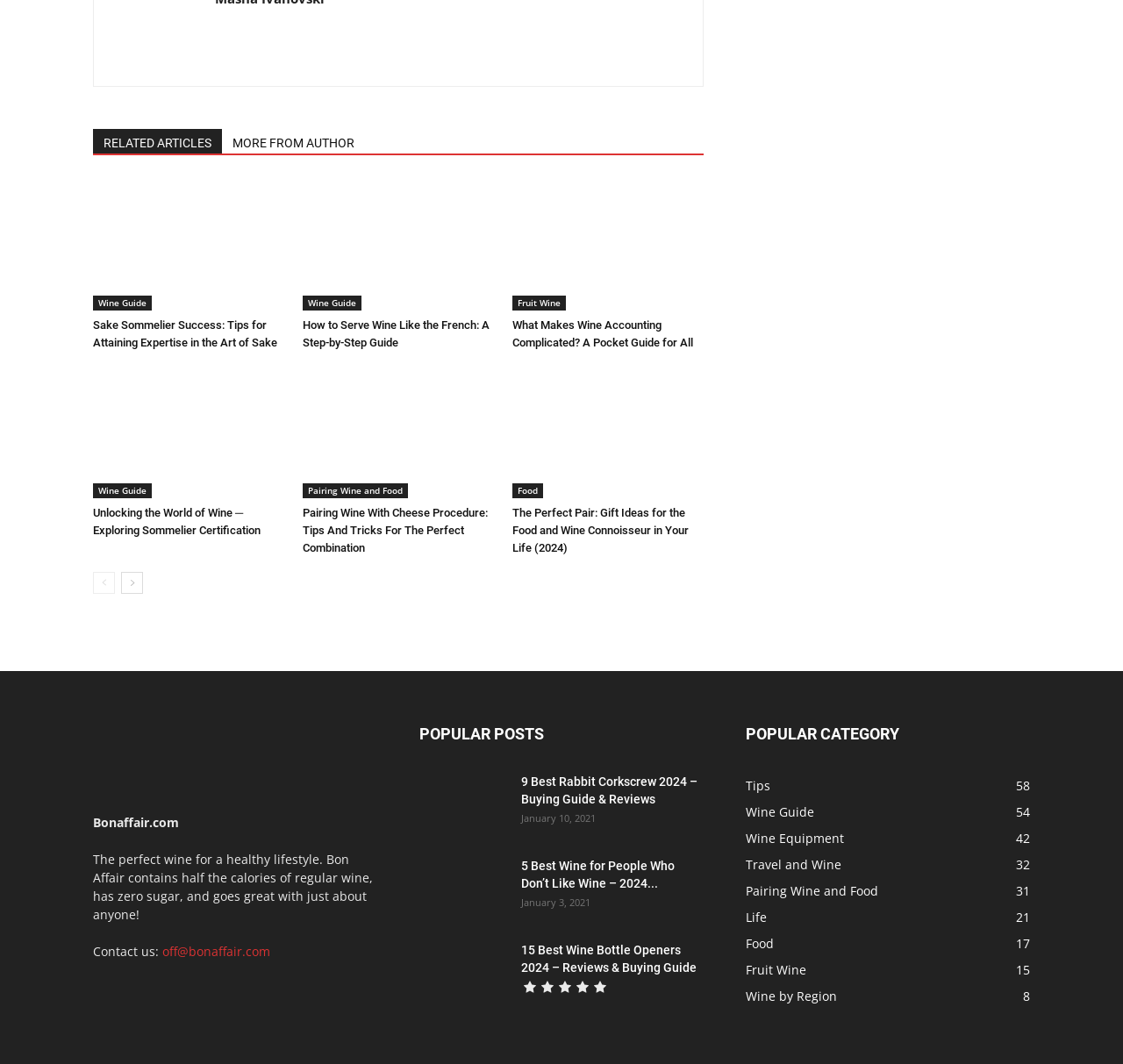What is the name of the website?
Please use the visual content to give a single word or phrase answer.

Bonaffair.com